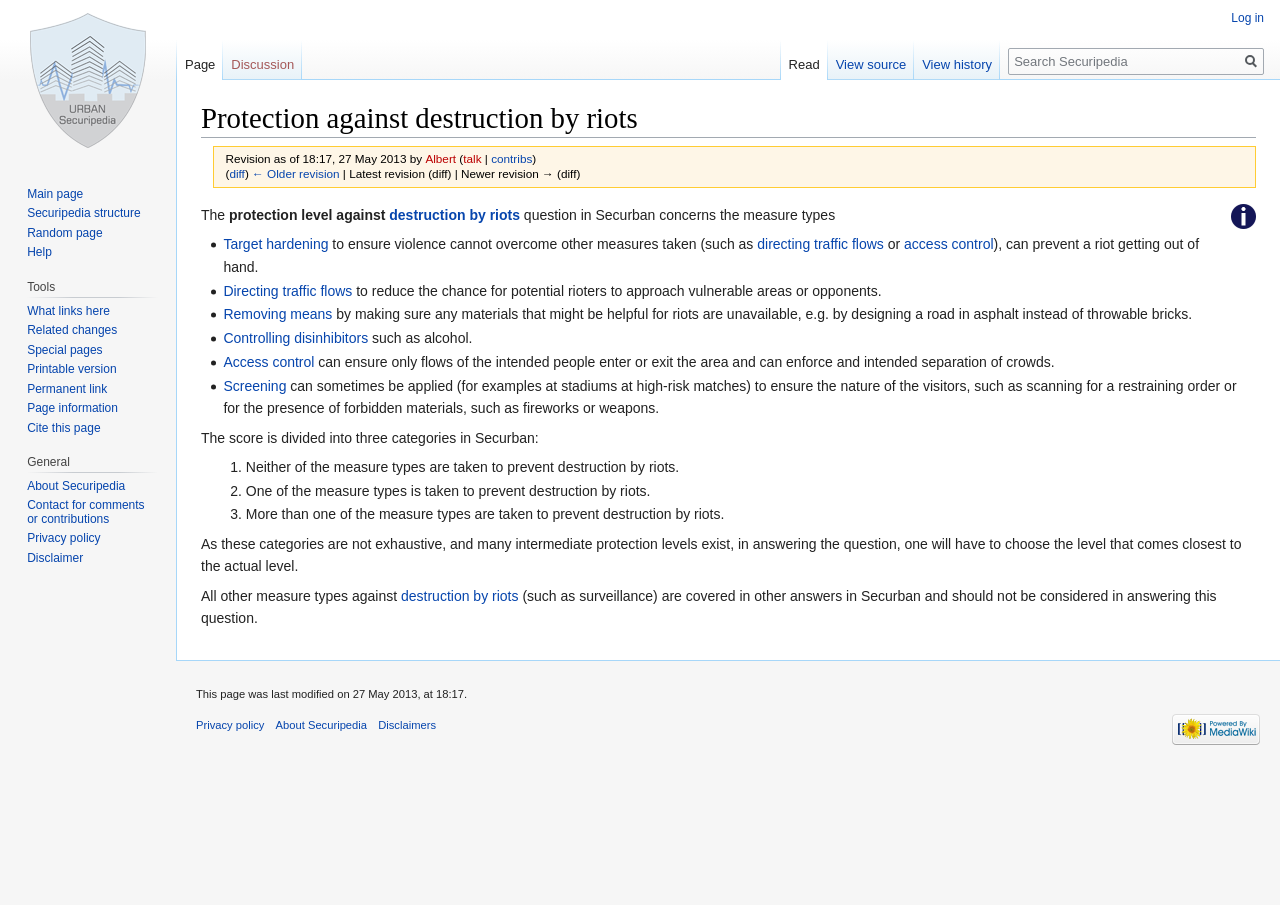What is the purpose of target hardening?
Please provide a single word or phrase as the answer based on the screenshot.

Prevent violence